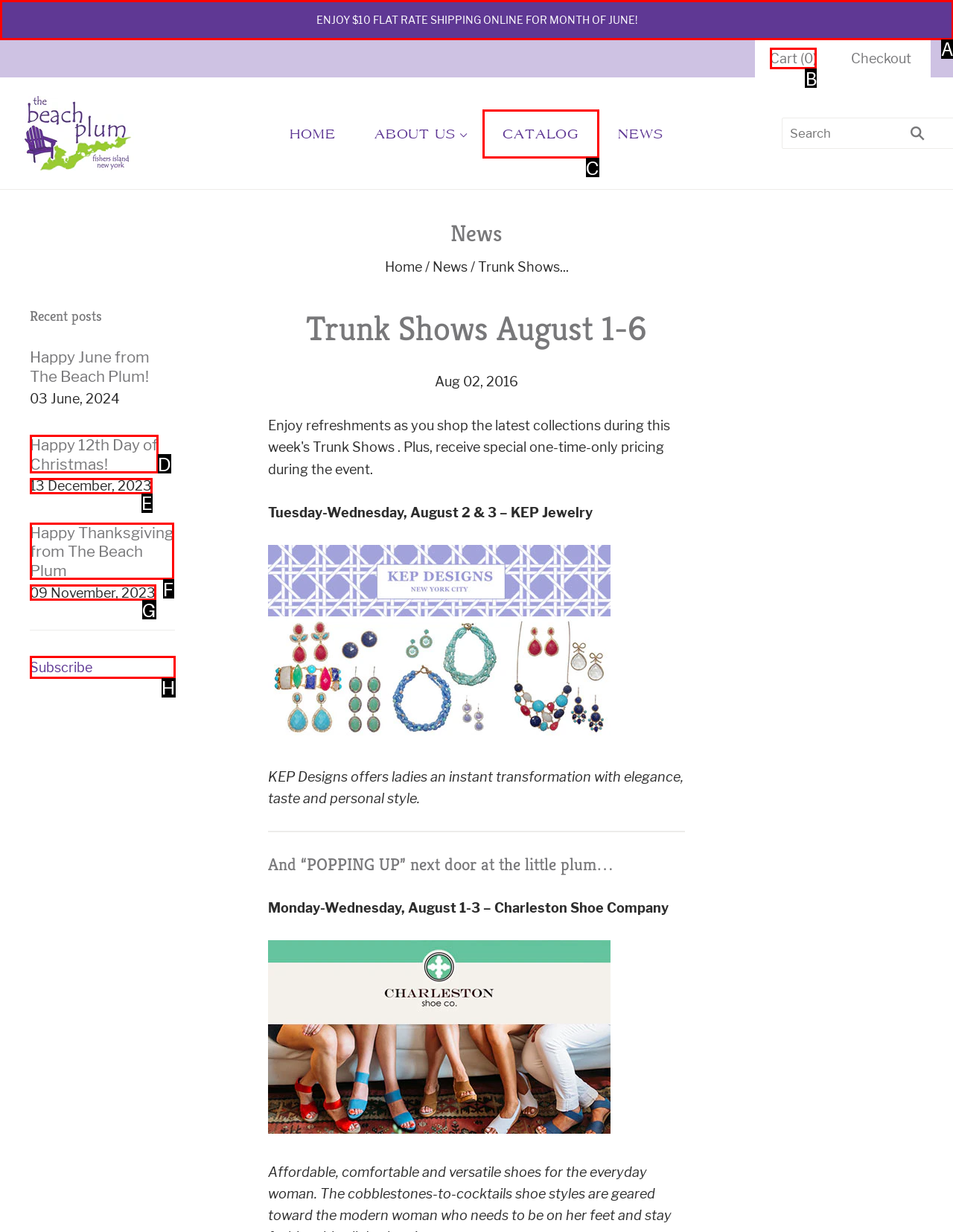Select the letter associated with the UI element you need to click to perform the following action: Check the cart
Reply with the correct letter from the options provided.

B